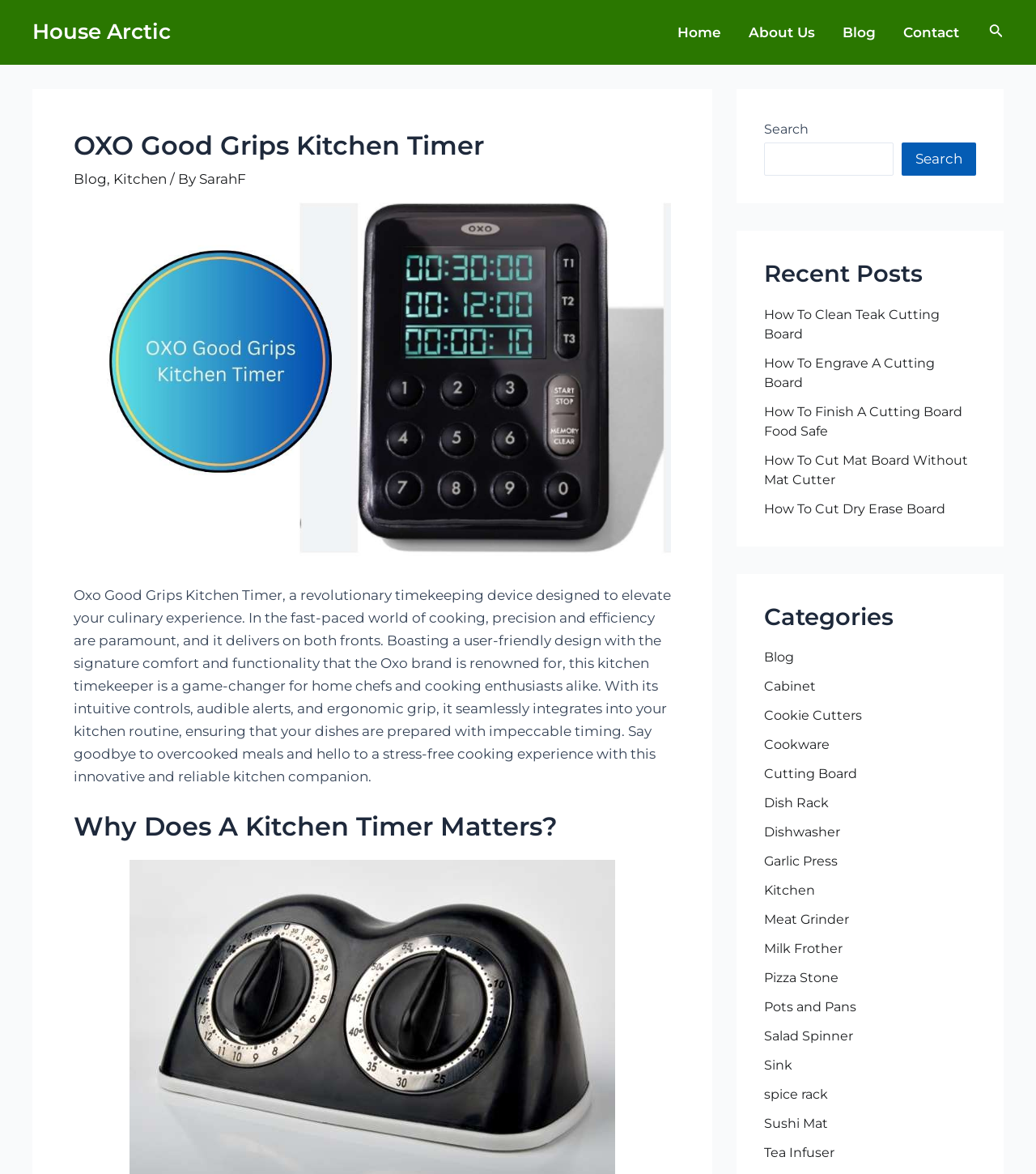Analyze the image and answer the question with as much detail as possible: 
What is the topic of the recent posts section?

I found the answer by looking at the recent posts section, which lists several links to articles about cutting boards, kitchen tools, and cooking techniques. This suggests that the topic of the recent posts section is related to cutting boards and kitchen tools.